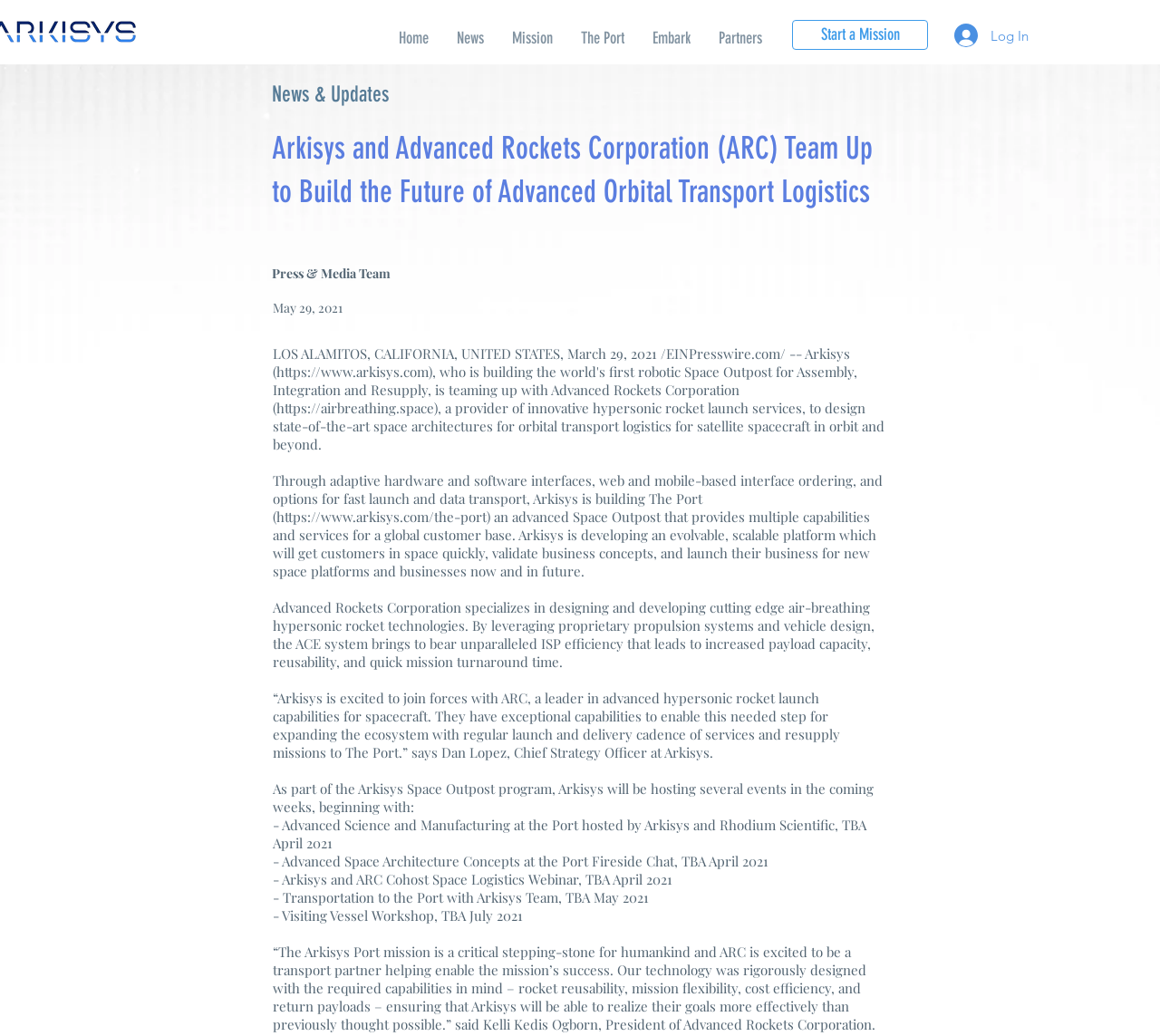Please extract the title of the webpage.

Arkisys and Advanced Rockets Corporation (ARC) Team Up to Build the Future of Advanced Orbital Transport Logistics